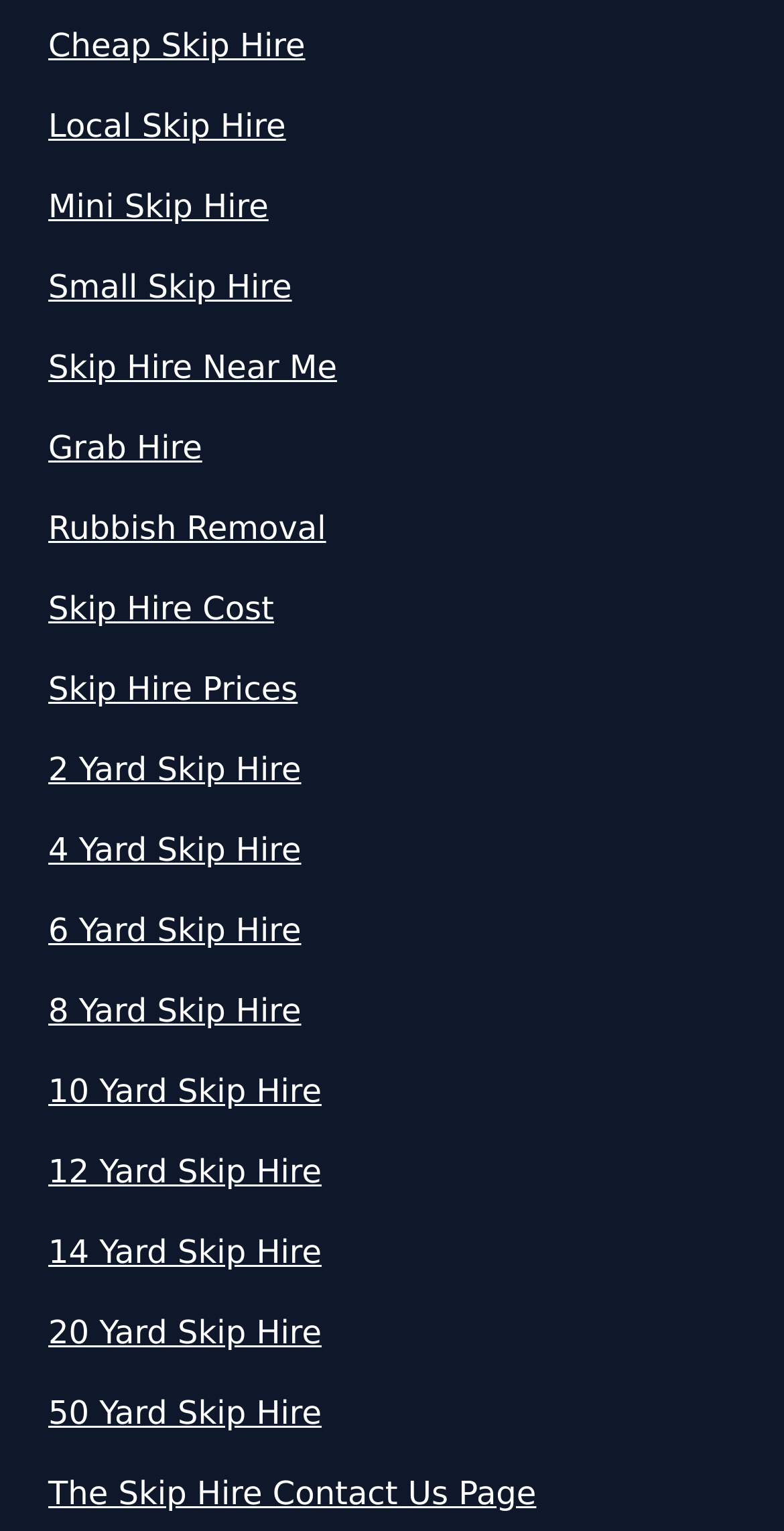How many types of skip hire services are listed?
Using the image as a reference, answer the question in detail.

By counting the number of links related to skip hire services, I found that there are 15 types of skip hire services listed, including 2 yard skip hire, 4 yard skip hire, 6 yard skip hire, and so on.